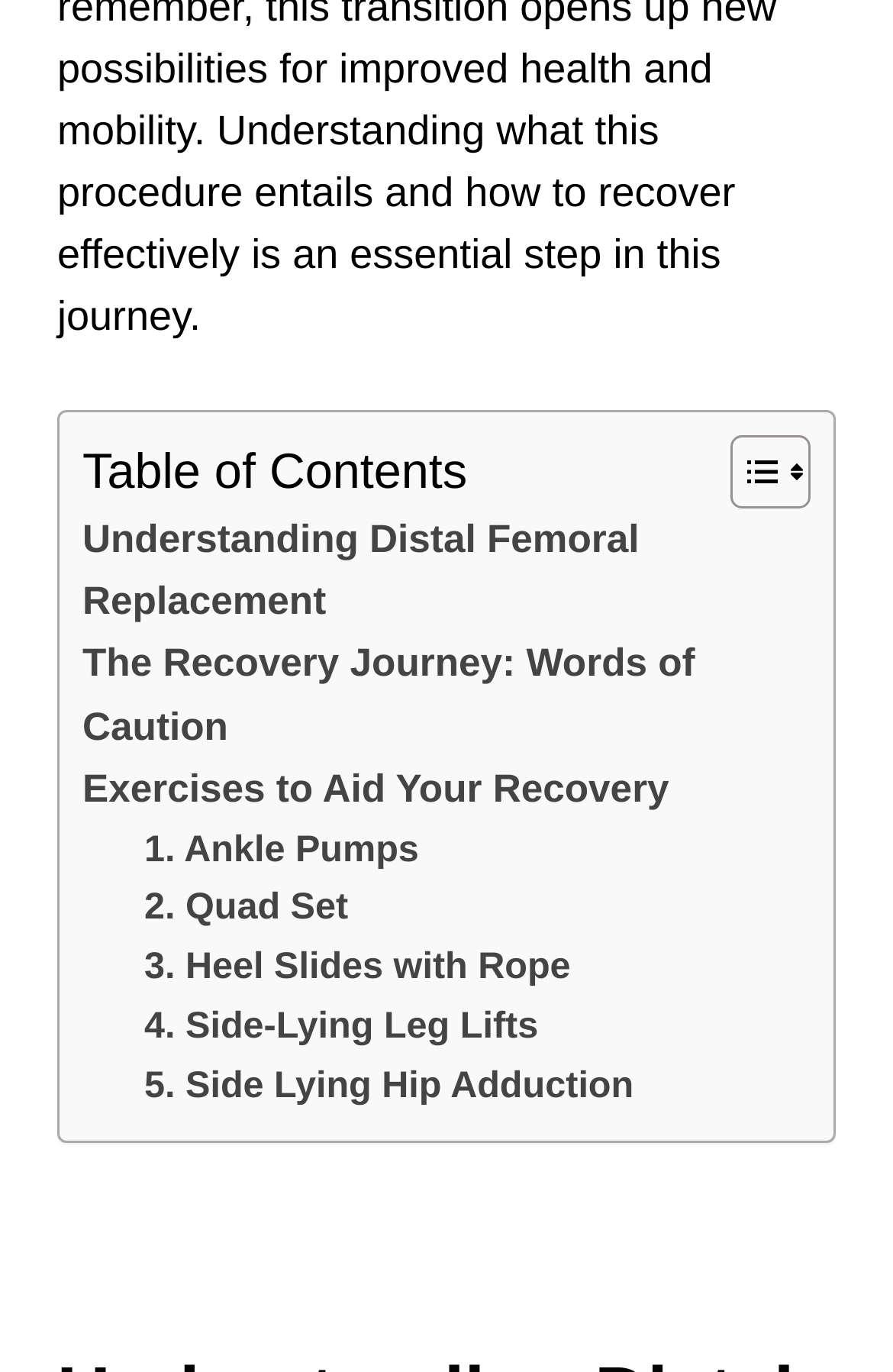Determine the bounding box for the HTML element described here: "2. Quad Set". The coordinates should be given as [left, top, right, bottom] with each number being a float between 0 and 1.

[0.162, 0.642, 0.39, 0.685]